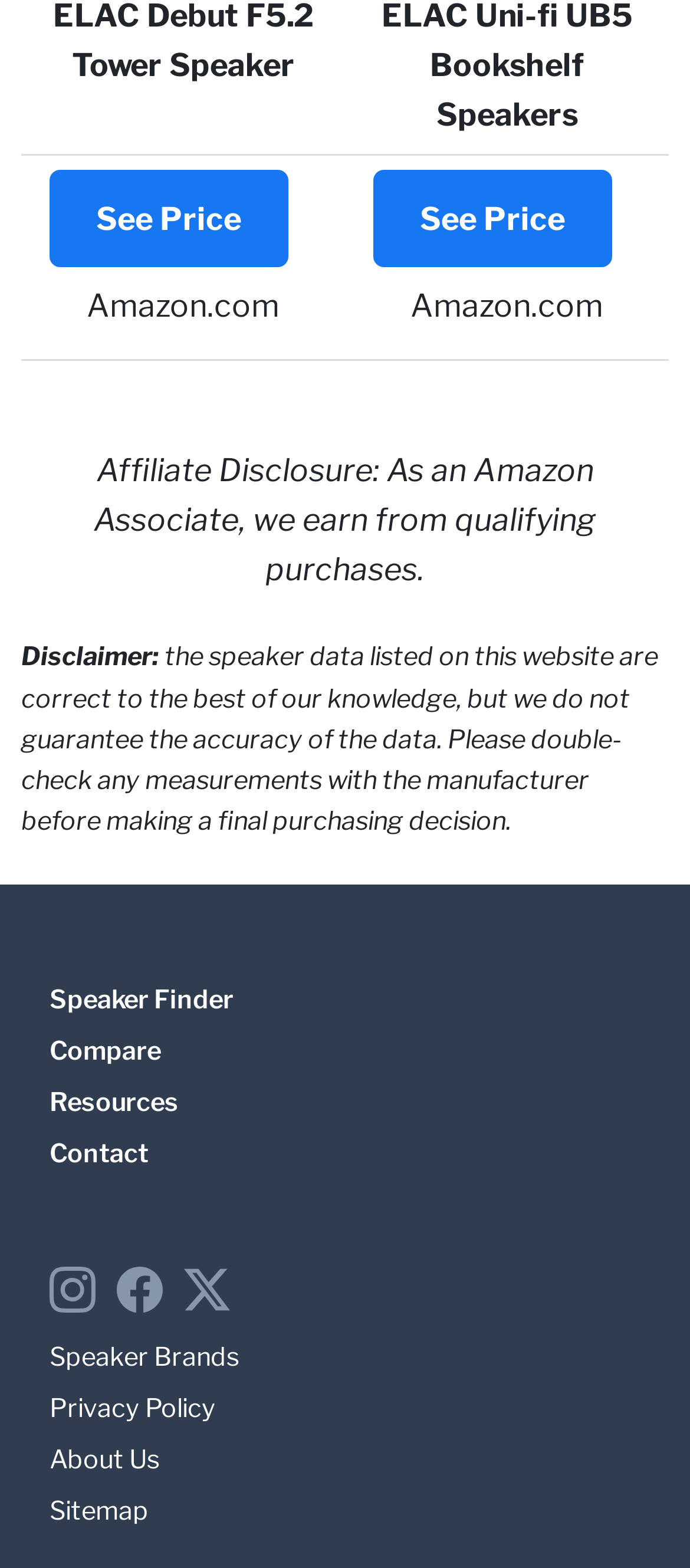Please identify the bounding box coordinates for the region that you need to click to follow this instruction: "Visit Speaker Finder".

[0.072, 0.627, 0.338, 0.647]